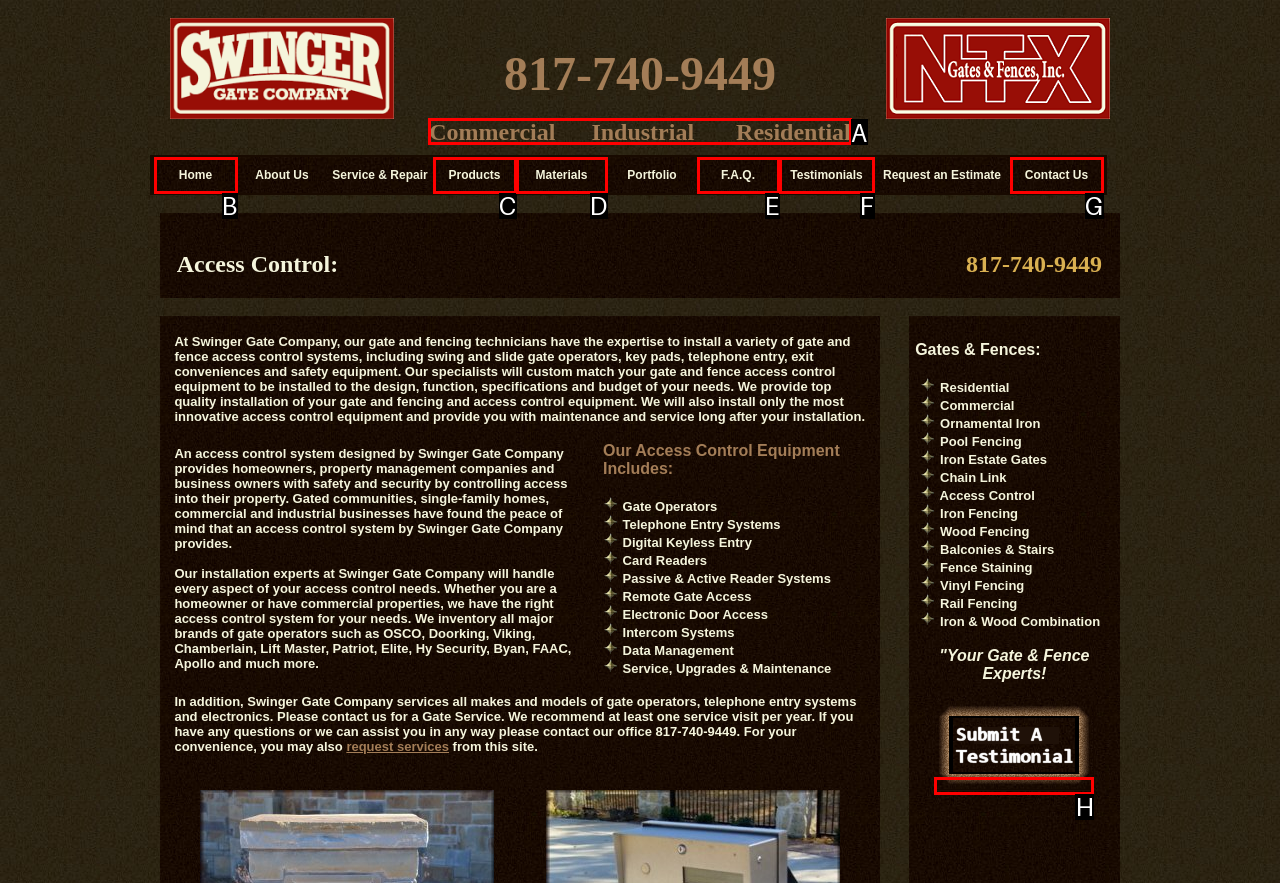Identify the appropriate lettered option to execute the following task: call the phone number
Respond with the letter of the selected choice.

A